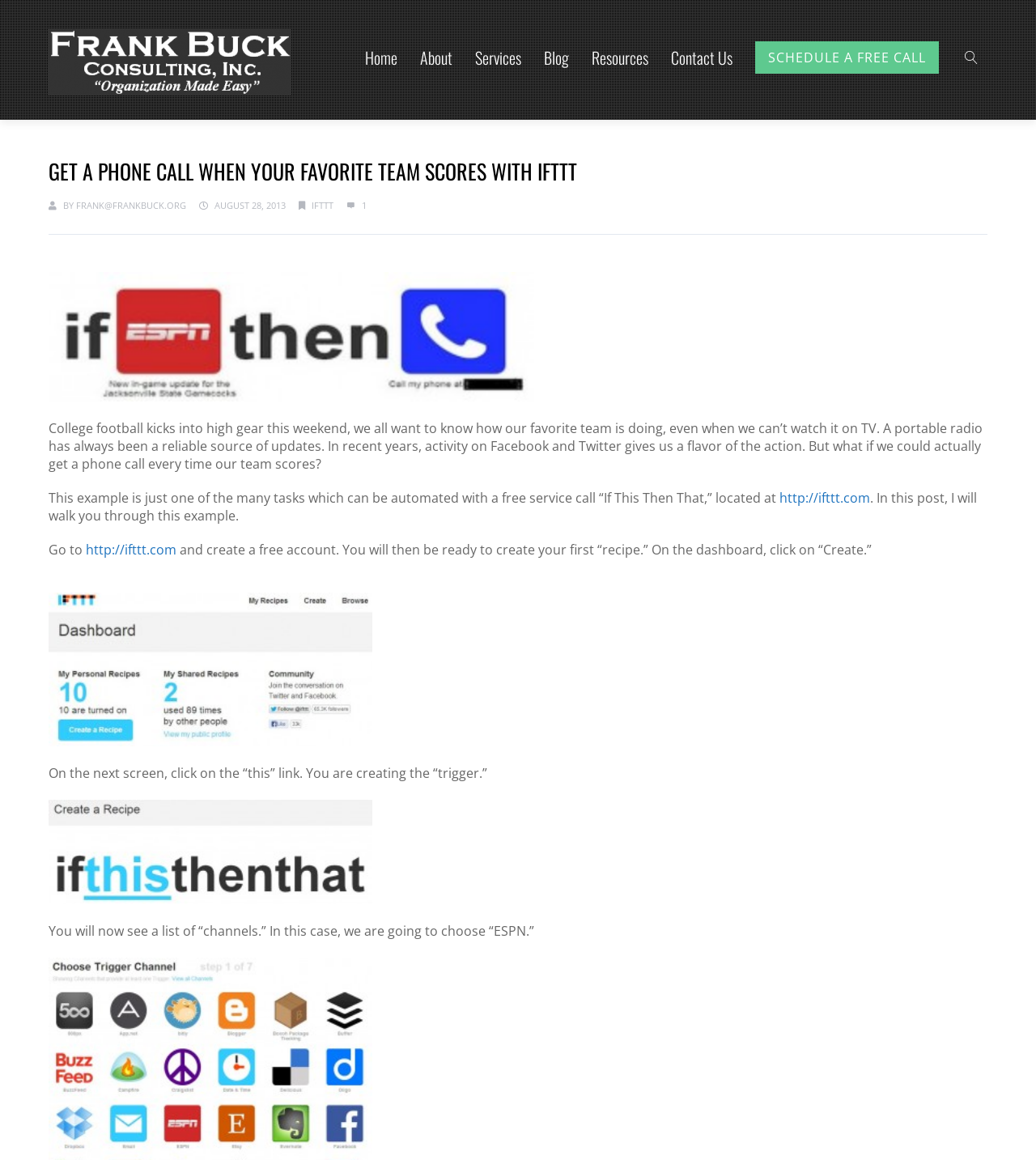Identify the bounding box coordinates of the element that should be clicked to fulfill this task: "Click the logo". The coordinates should be provided as four float numbers between 0 and 1, i.e., [left, top, right, bottom].

None